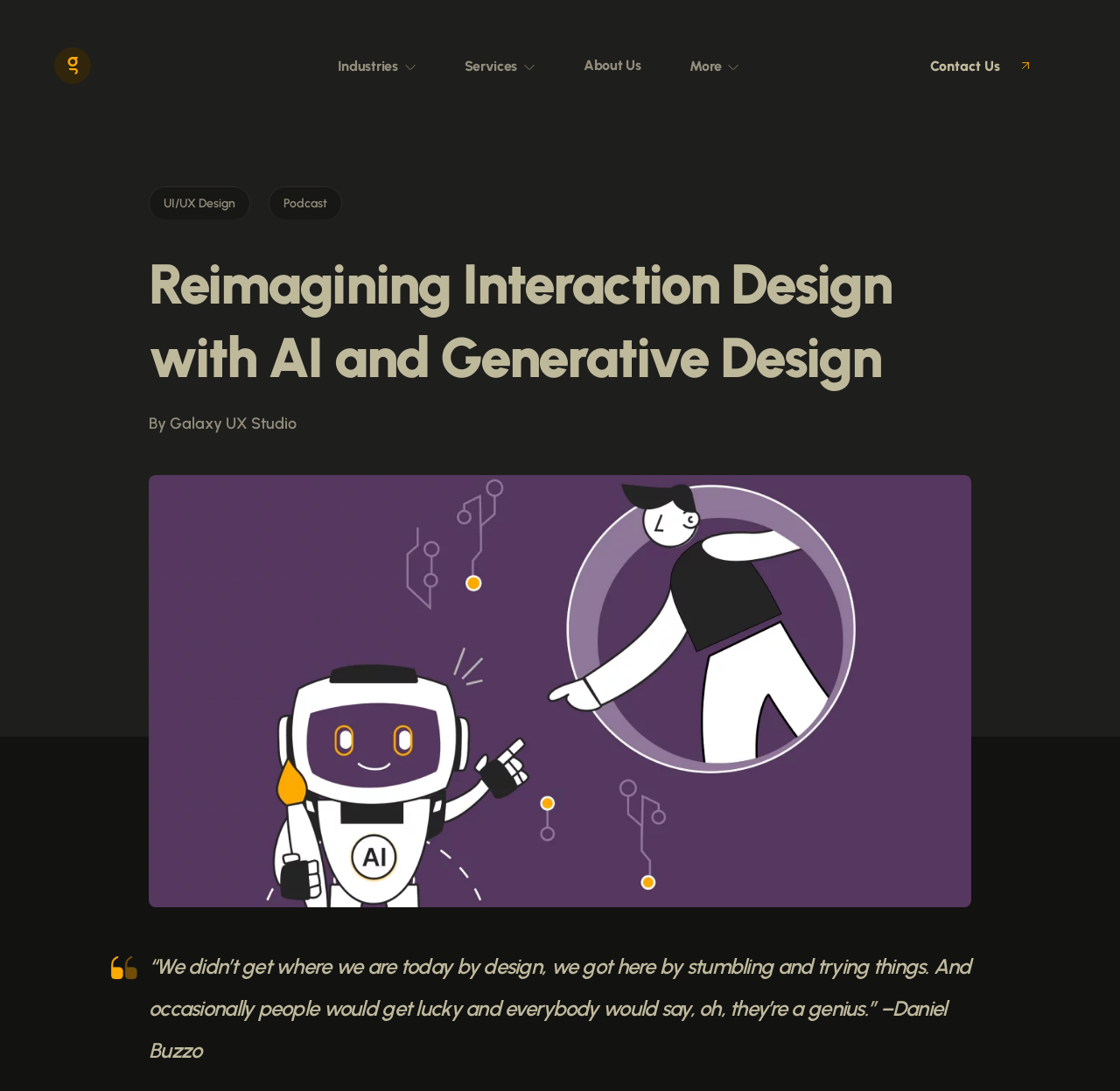How many main navigation links are there?
Give a one-word or short-phrase answer derived from the screenshot.

4